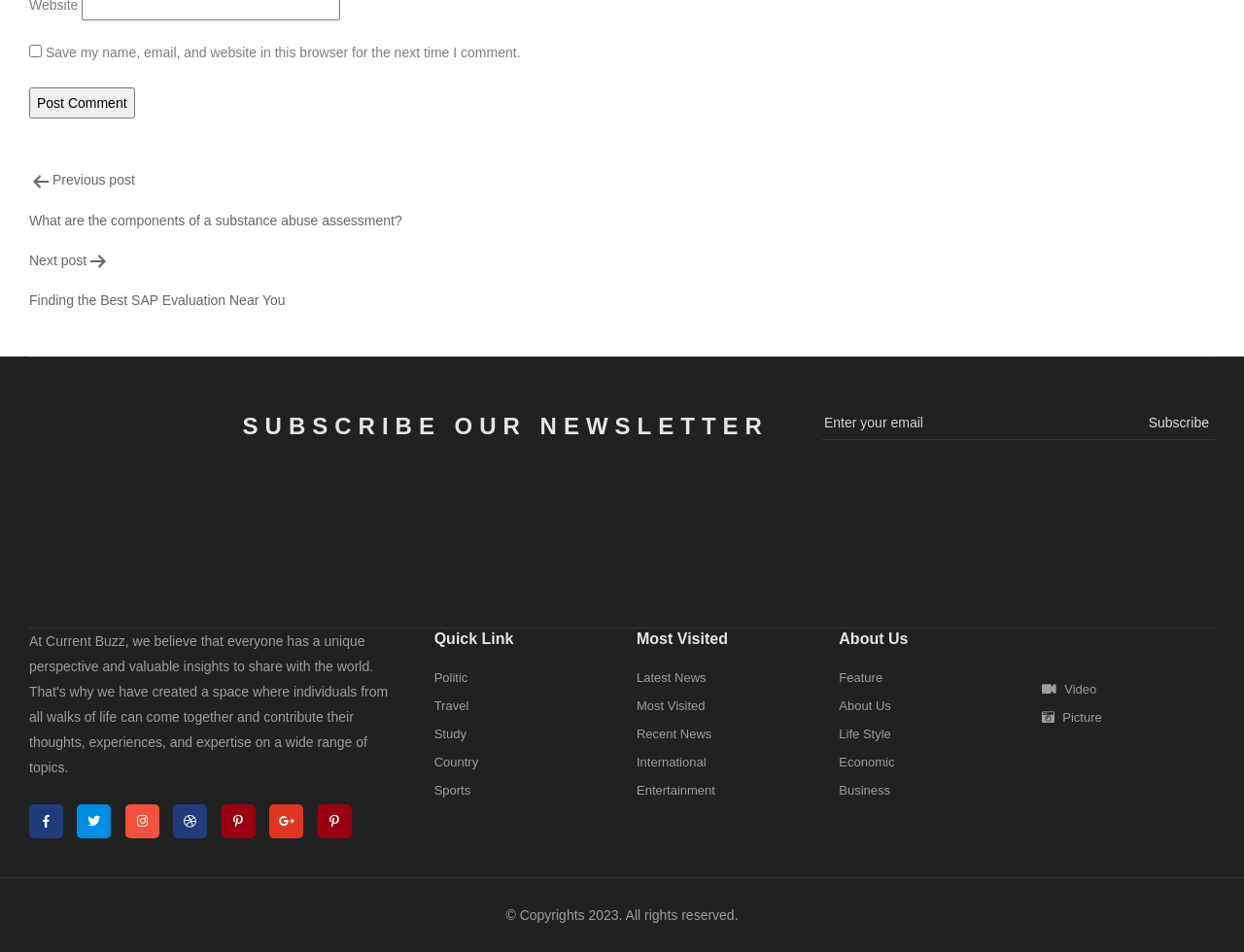What is the purpose of the checkbox?
Can you offer a detailed and complete answer to this question?

The checkbox is labeled 'Save my name, email, and website in this browser for the next time I comment.' which indicates its purpose is to save the user's comment information for future use.